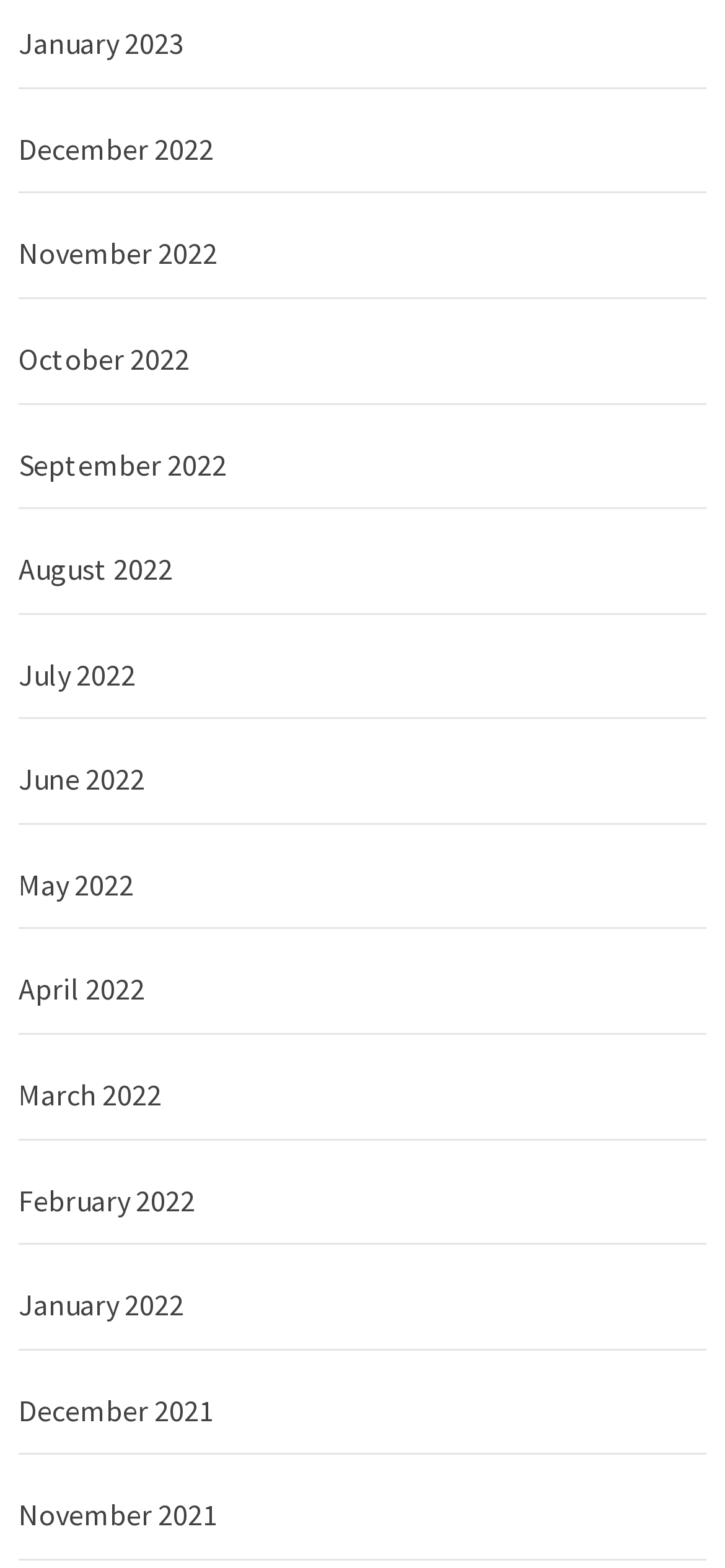Locate the bounding box coordinates of the element that should be clicked to fulfill the instruction: "View January 2023".

[0.026, 0.001, 0.974, 0.057]